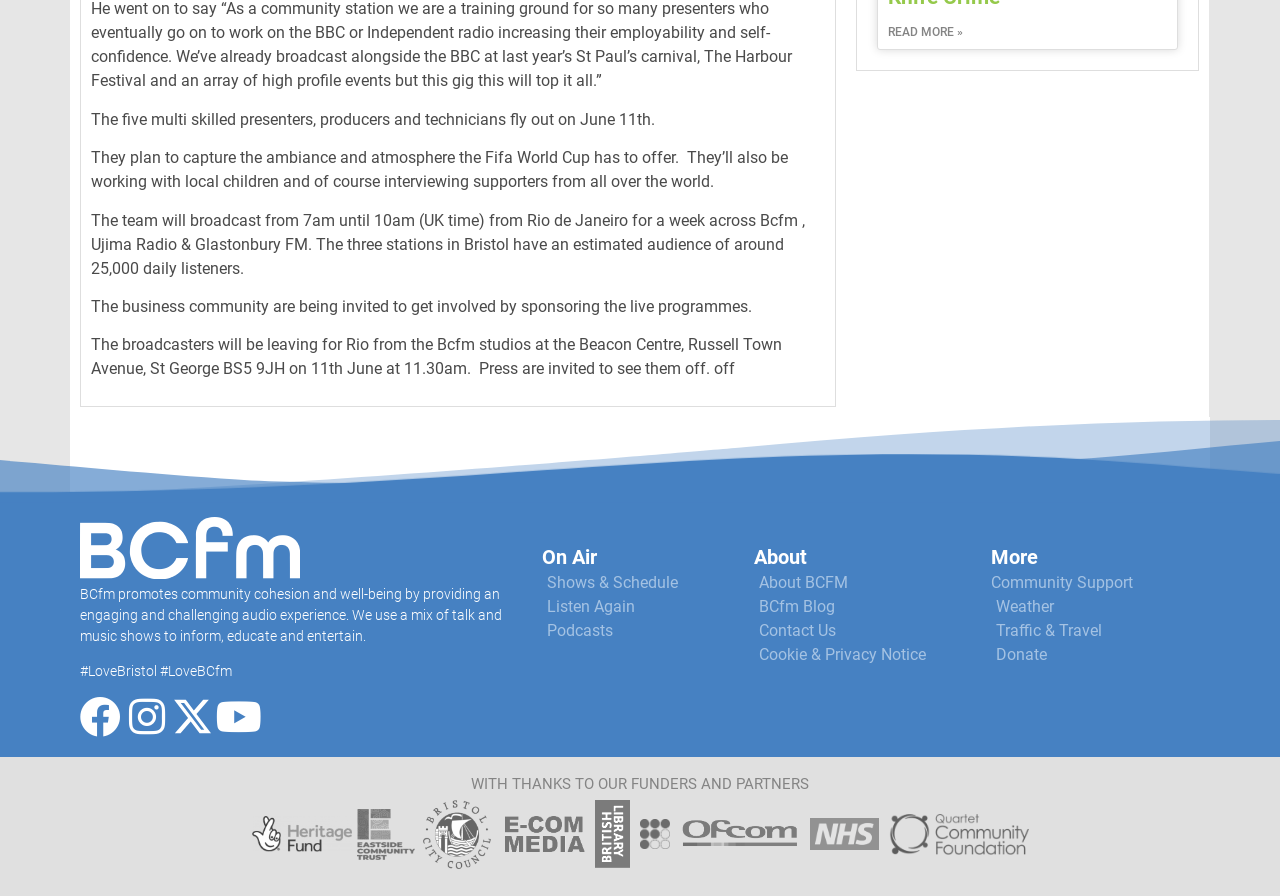Please locate the bounding box coordinates of the element that needs to be clicked to achieve the following instruction: "Donate to BCfm". The coordinates should be four float numbers between 0 and 1, i.e., [left, top, right, bottom].

[0.774, 0.717, 0.937, 0.744]